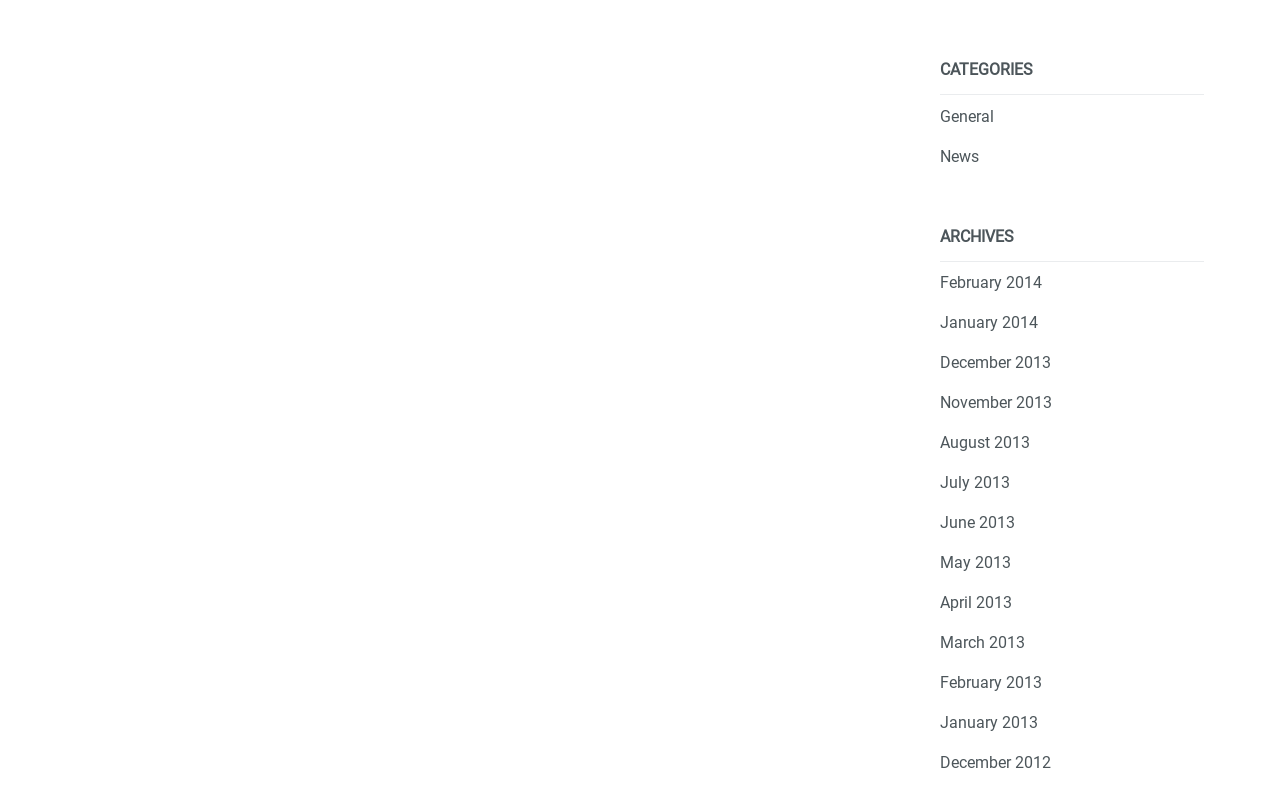Determine the coordinates of the bounding box that should be clicked to complete the instruction: "view general category". The coordinates should be represented by four float numbers between 0 and 1: [left, top, right, bottom].

[0.734, 0.136, 0.777, 0.16]